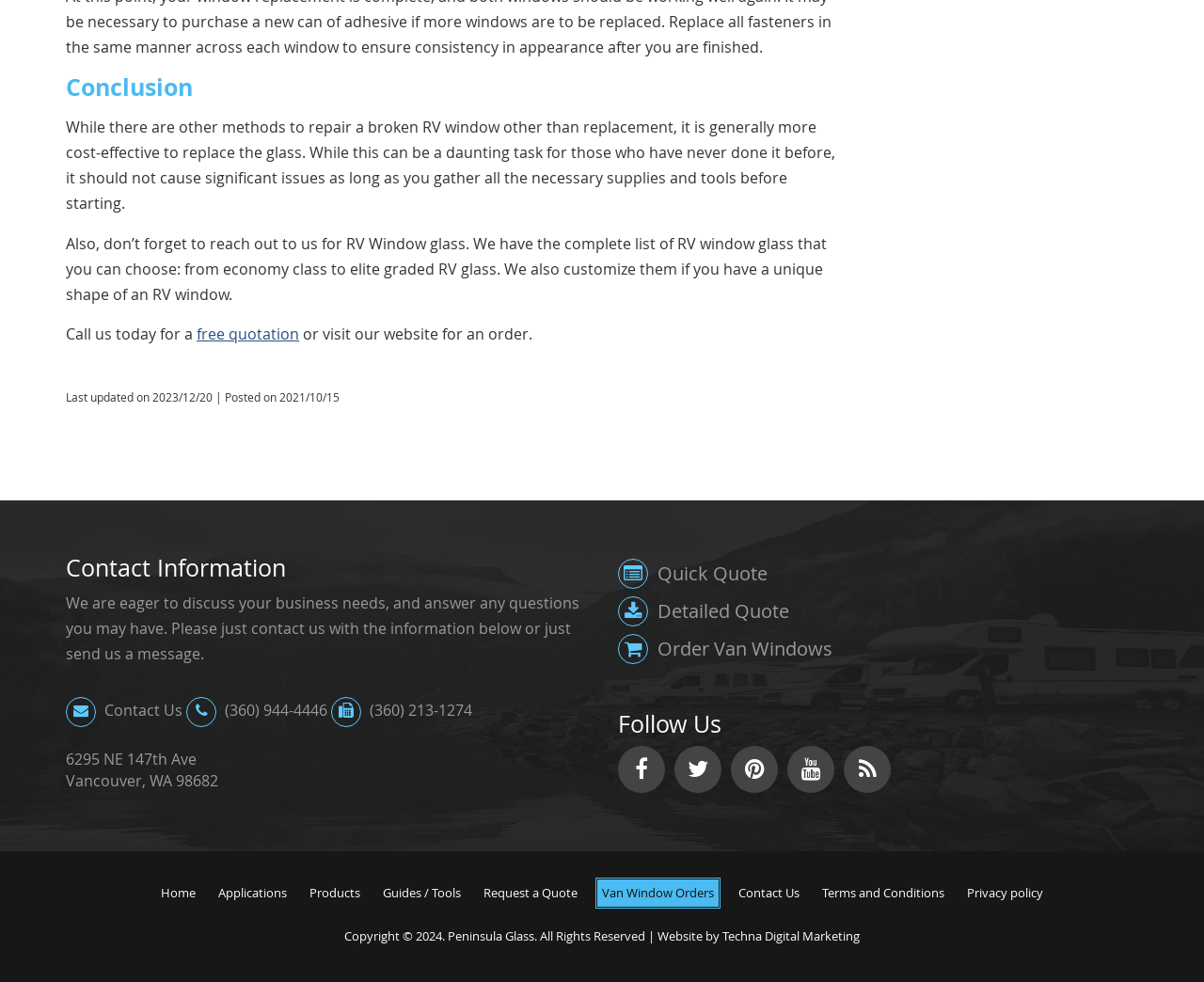Please provide the bounding box coordinates for the element that needs to be clicked to perform the following instruction: "follow on social media". The coordinates should be given as four float numbers between 0 and 1, i.e., [left, top, right, bottom].

[0.513, 0.76, 0.552, 0.808]